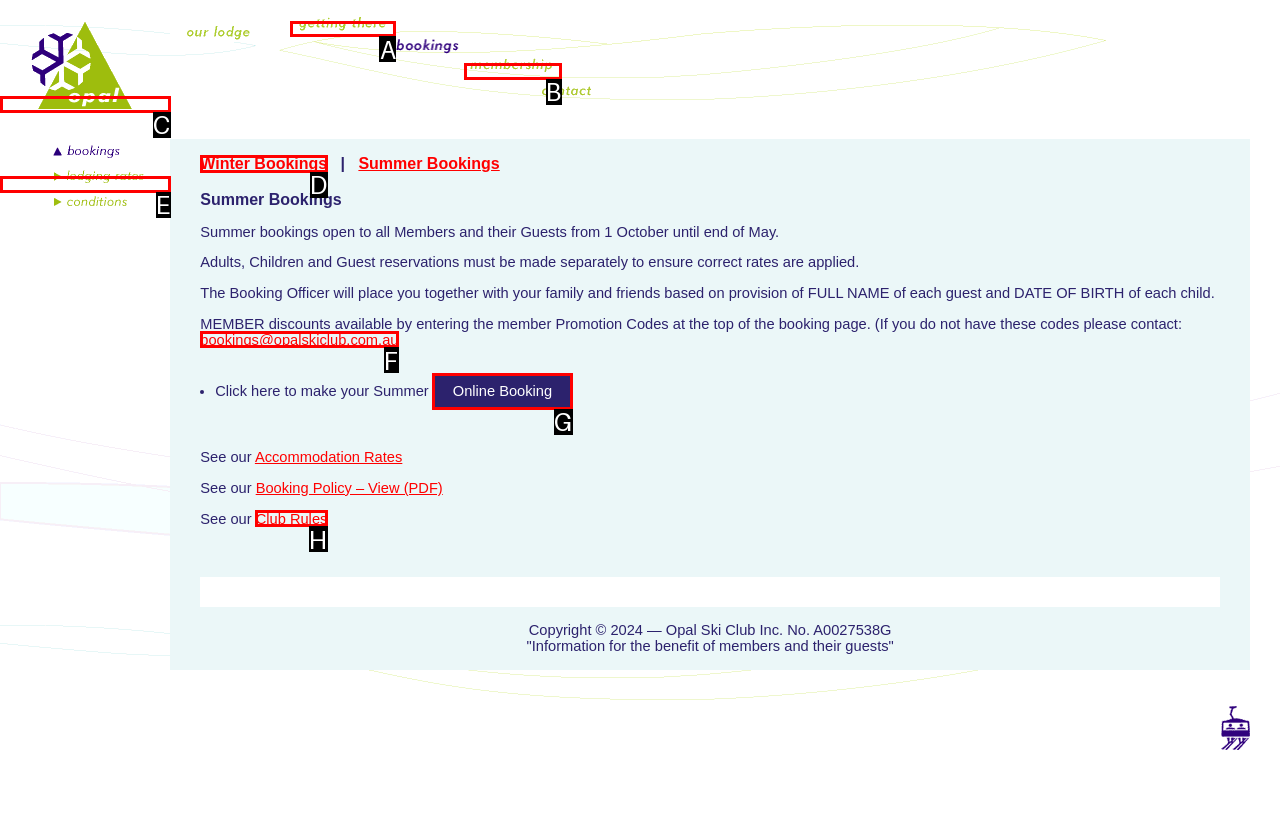What is the letter of the UI element you should click to Click link at top-right corner? Provide the letter directly.

A